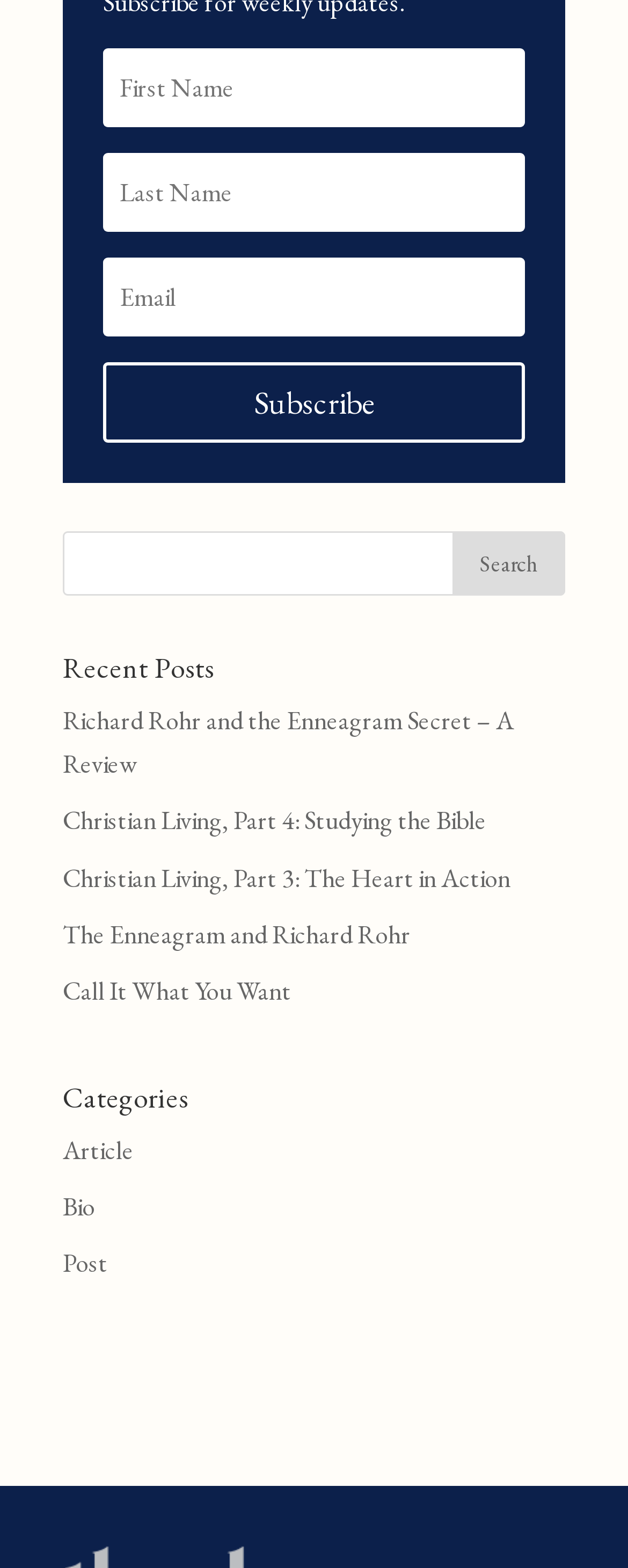From the webpage screenshot, predict the bounding box of the UI element that matches this description: "See All".

None